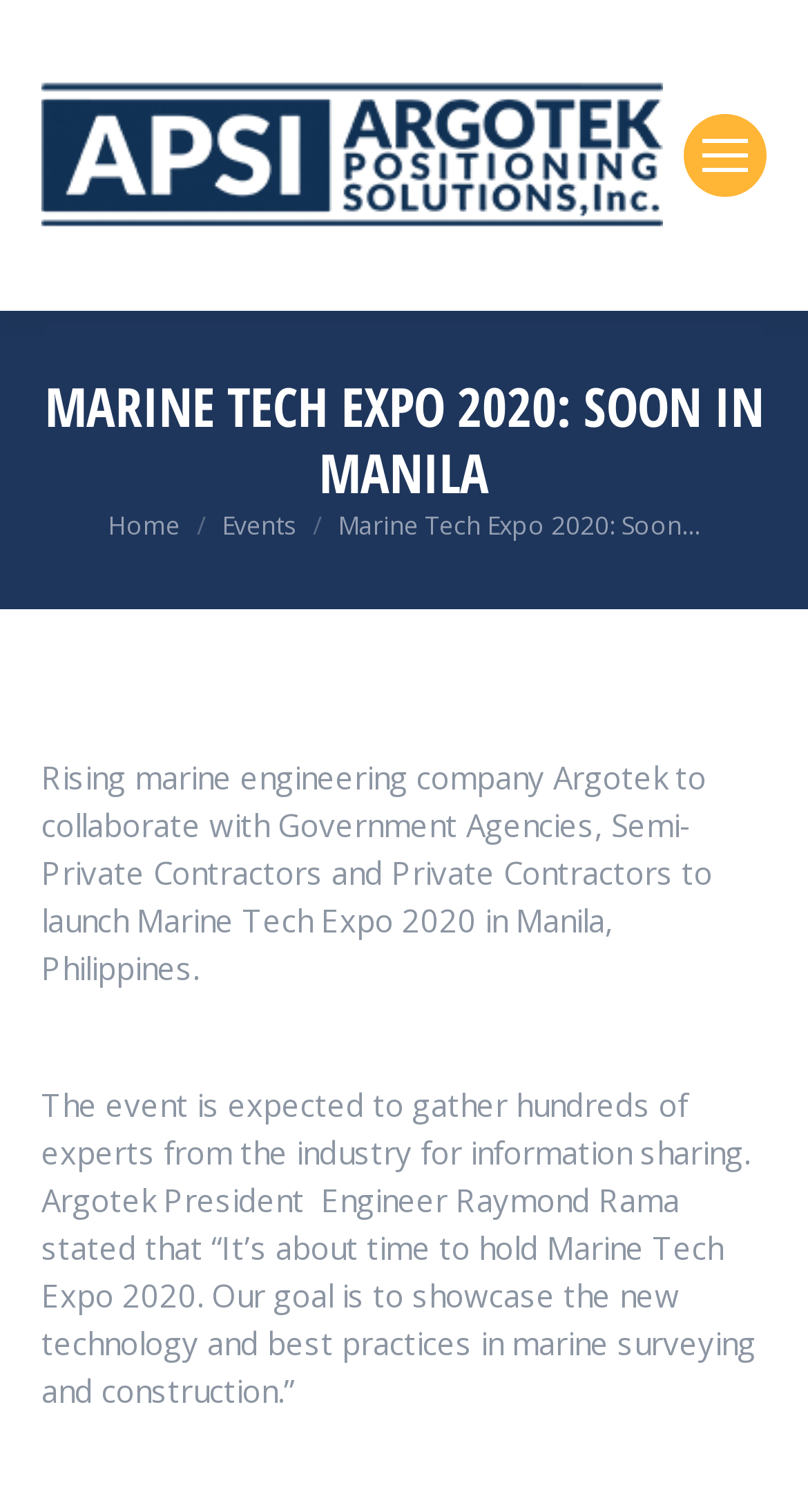What is the goal of the Marine Tech Expo 2020? Please answer the question using a single word or phrase based on the image.

Showcase new technology and best practices